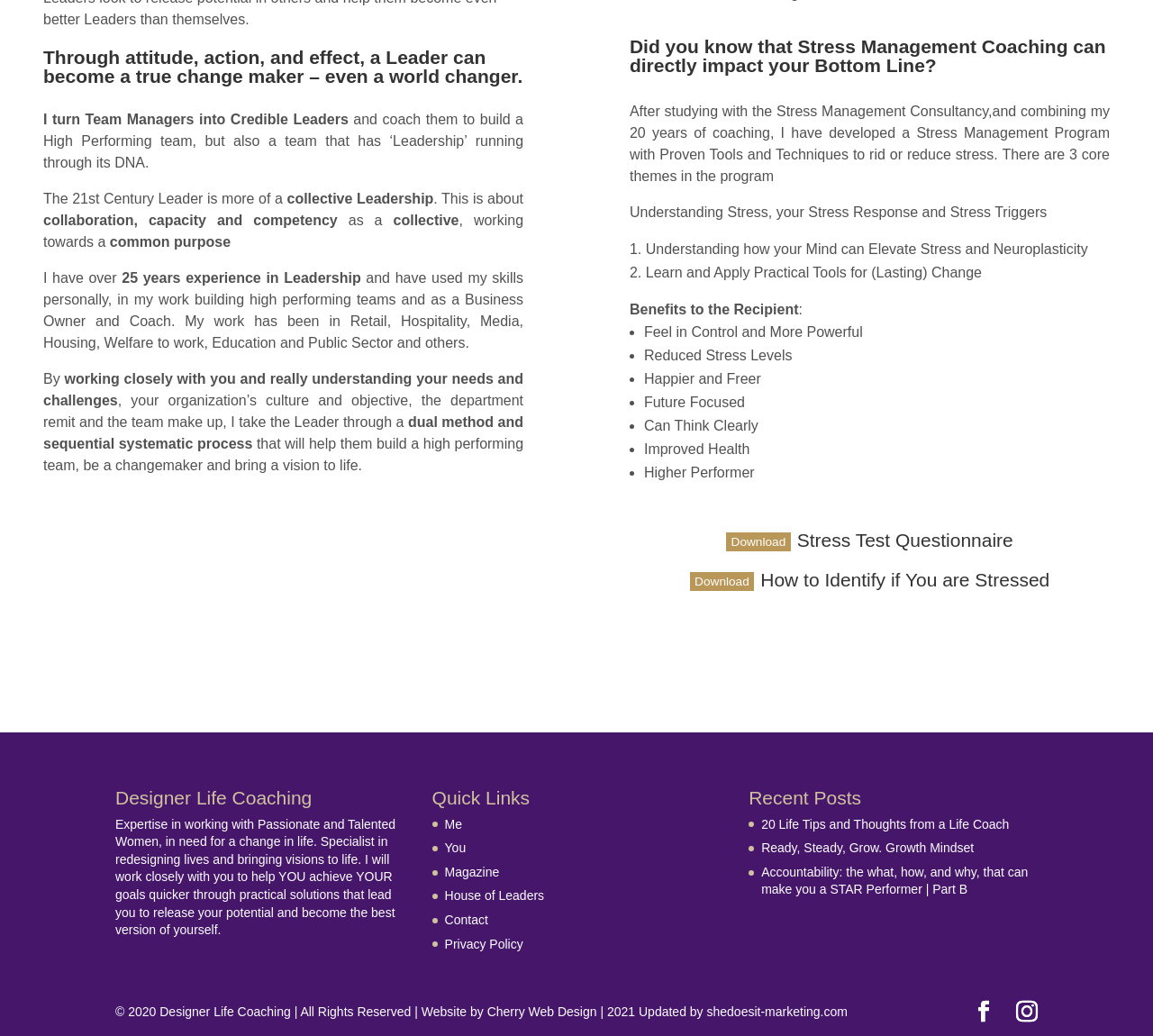For the element described, predict the bounding box coordinates as (top-left x, top-left y, bottom-right x, bottom-right y). All values should be between 0 and 1. Element description: Facebook

[0.843, 0.966, 0.862, 0.989]